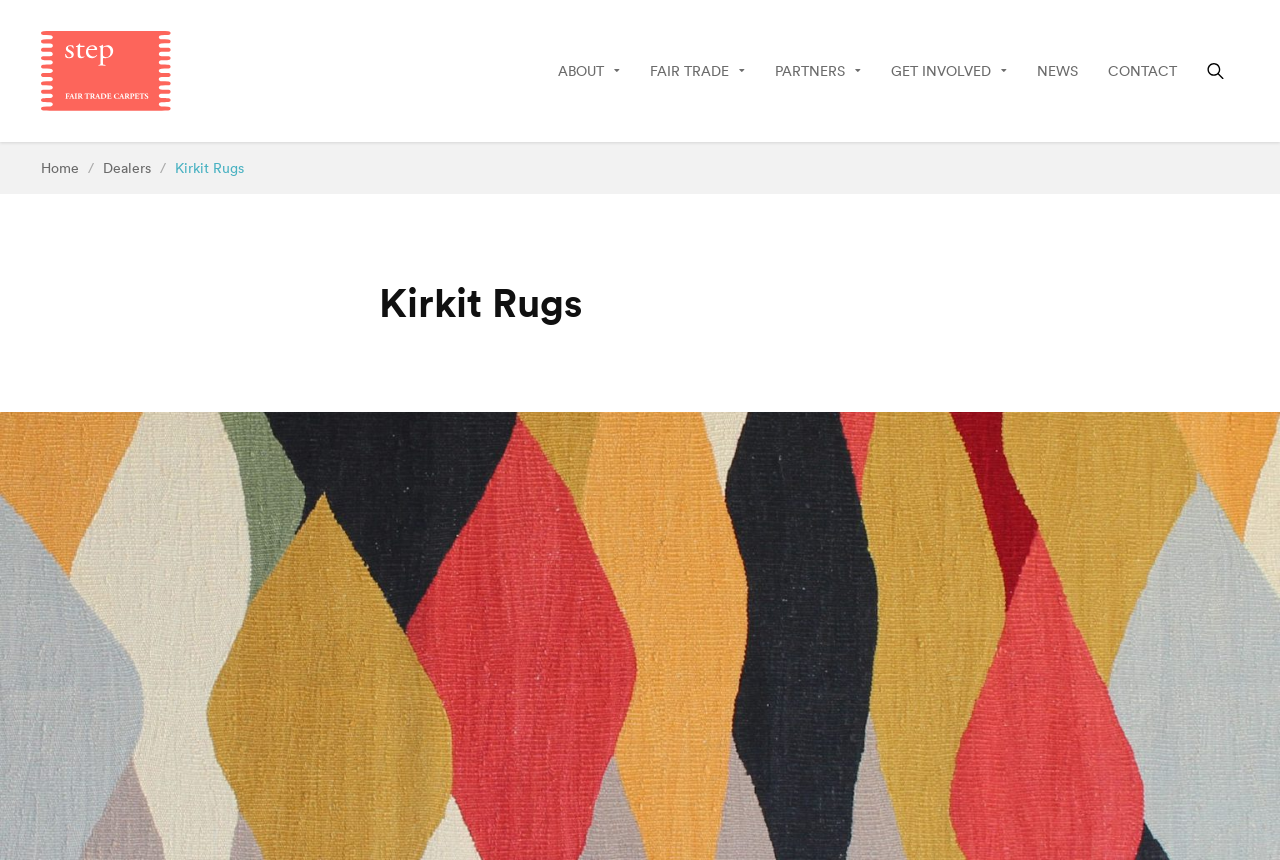Point out the bounding box coordinates of the section to click in order to follow this instruction: "go back to Home page".

[0.032, 0.185, 0.062, 0.206]